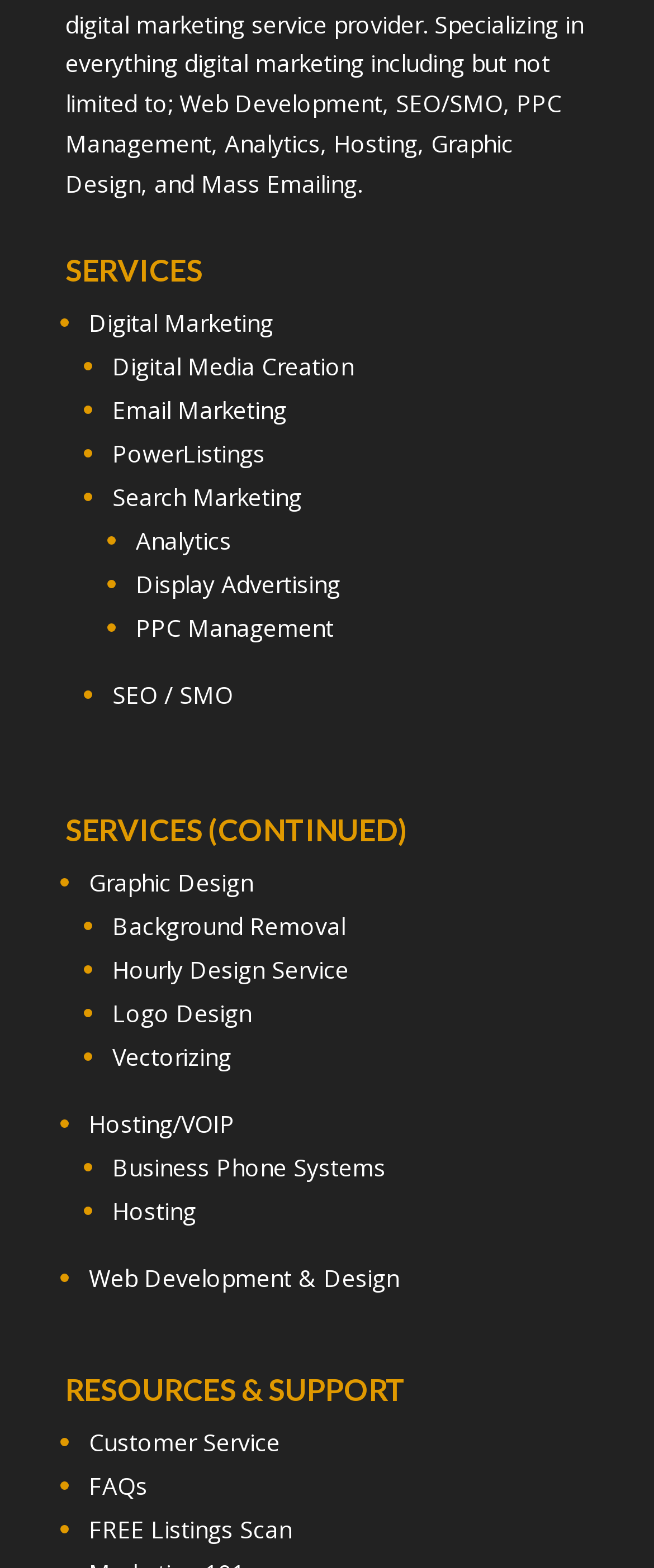Determine the bounding box coordinates of the clickable region to follow the instruction: "Get FREE Listings Scan".

[0.136, 0.965, 0.446, 0.985]